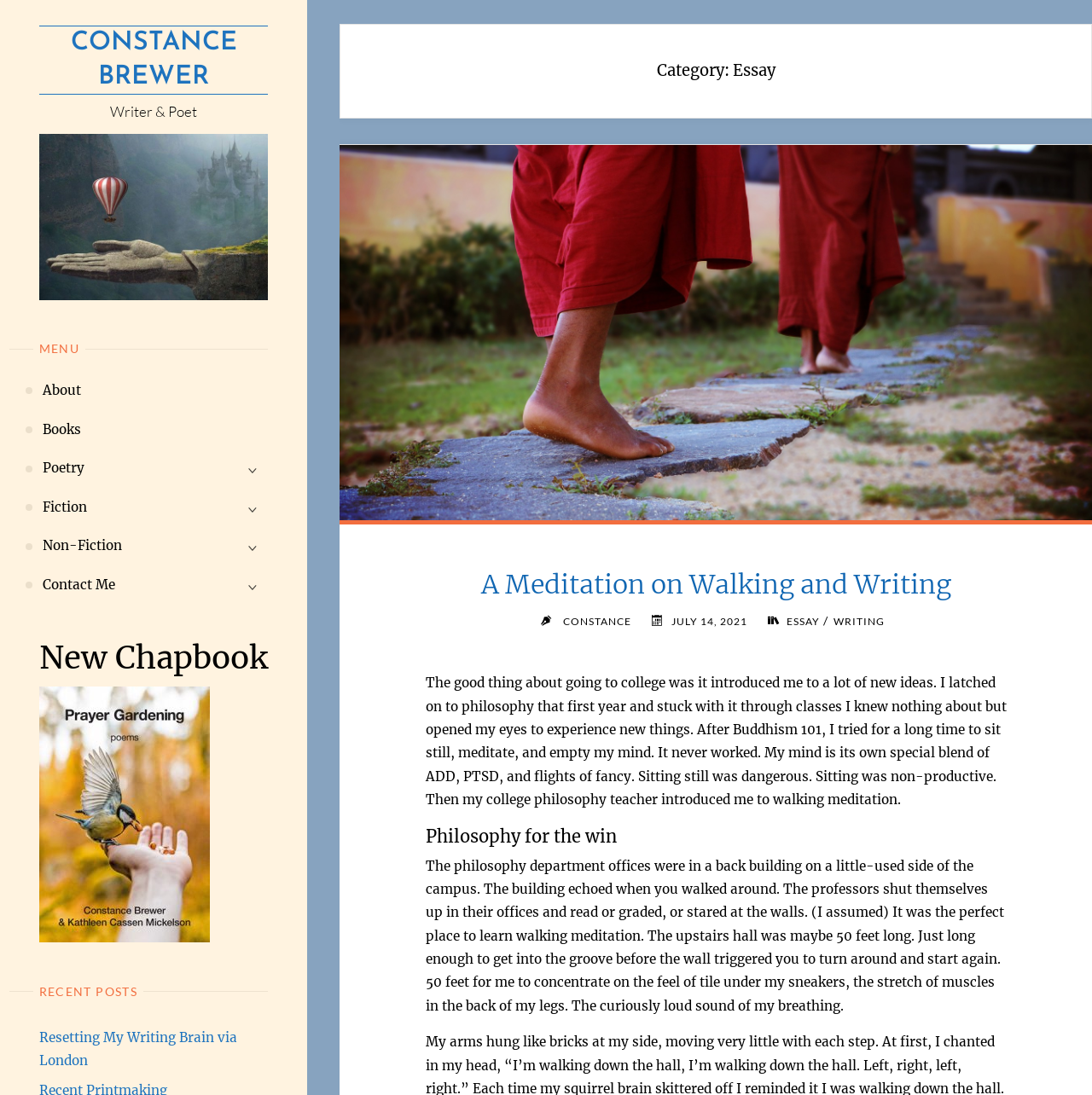Determine the bounding box coordinates for the UI element matching this description: "Constance Brewer".

[0.036, 0.024, 0.246, 0.087]